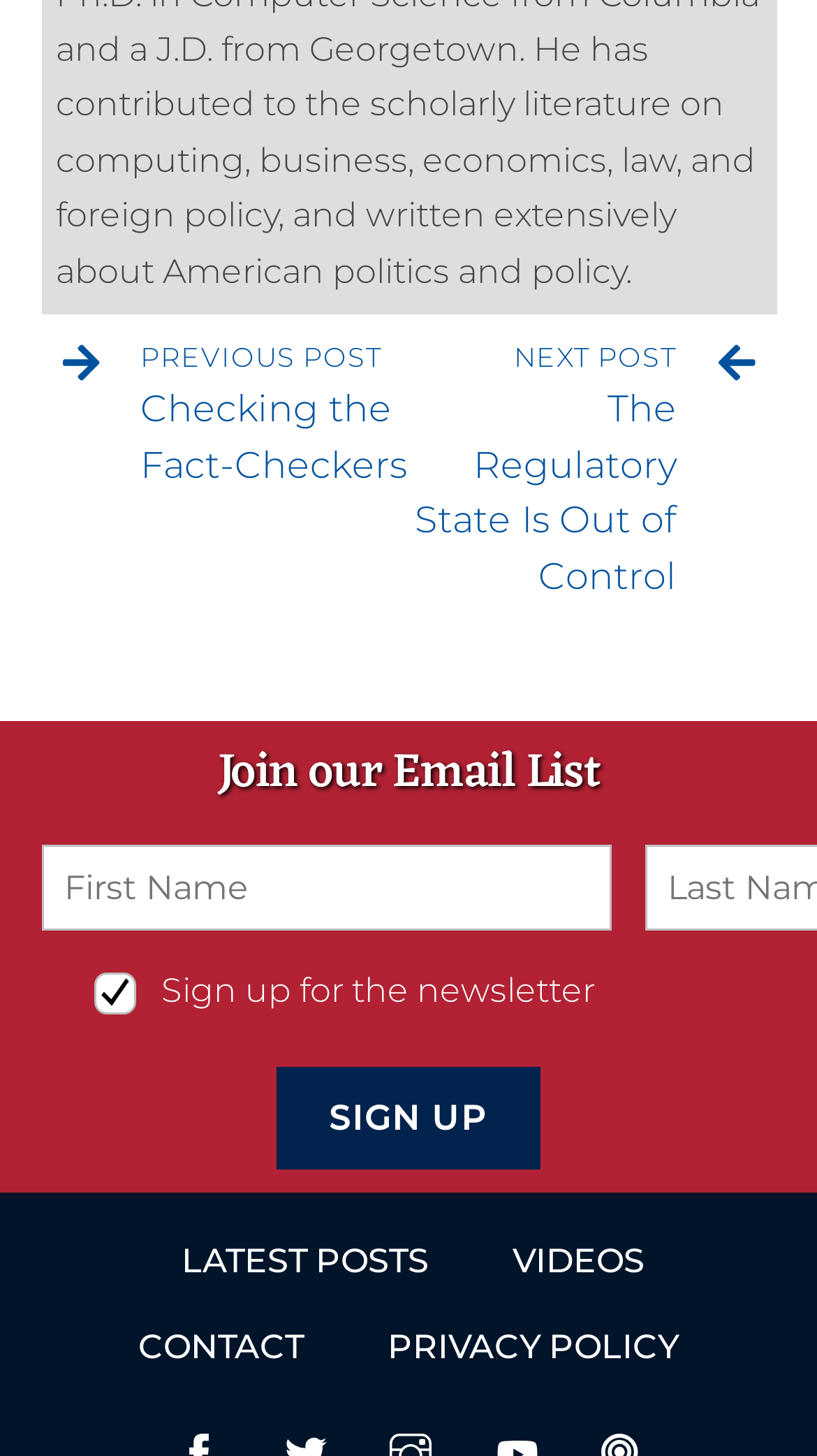Is the 'Sign up for the newsletter' checkbox checked?
Refer to the image and provide a one-word or short phrase answer.

Yes